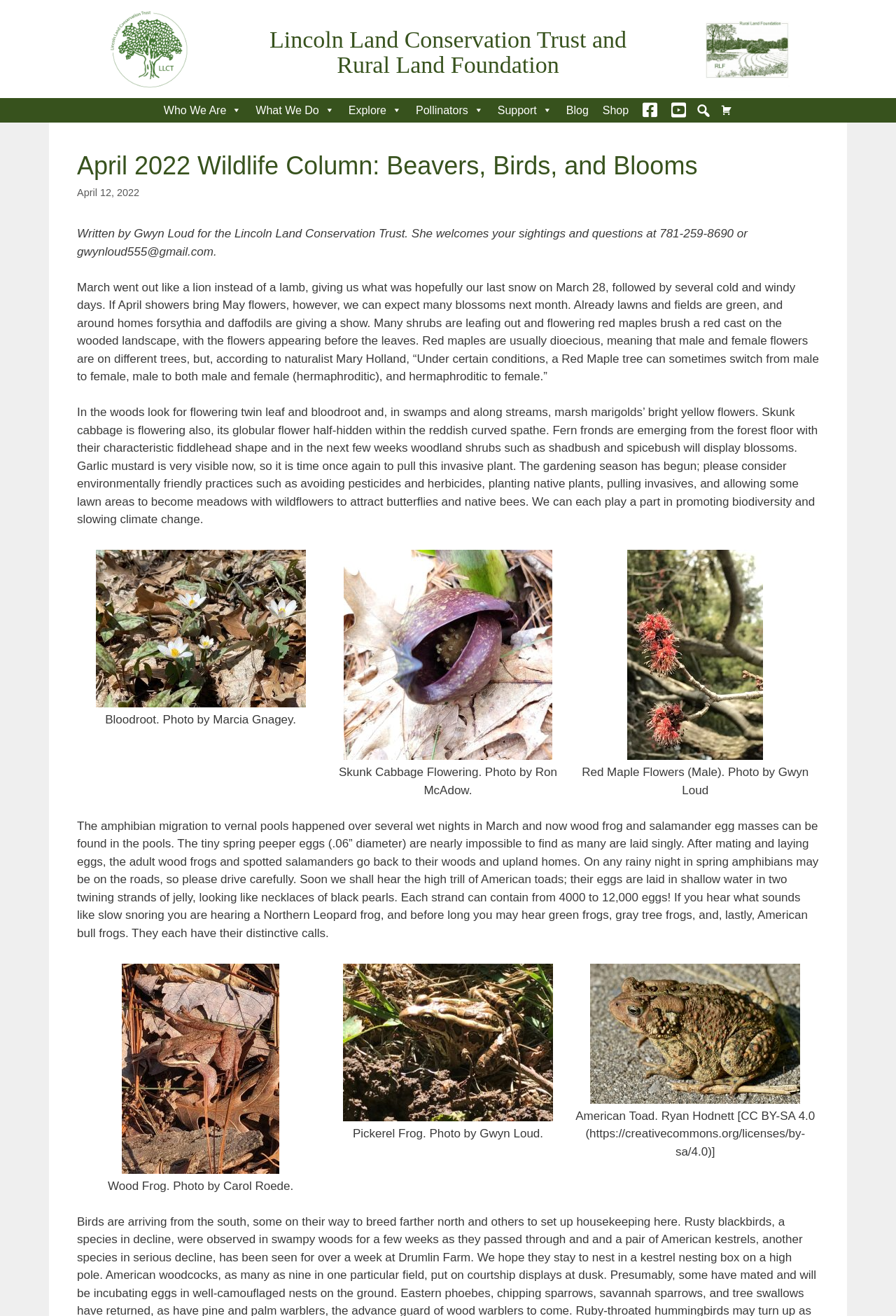Please determine the bounding box coordinates, formatted as (top-left x, top-left y, bottom-right x, bottom-right y), with all values as floating point numbers between 0 and 1. Identify the bounding box of the region described as: Blog

[0.624, 0.075, 0.665, 0.093]